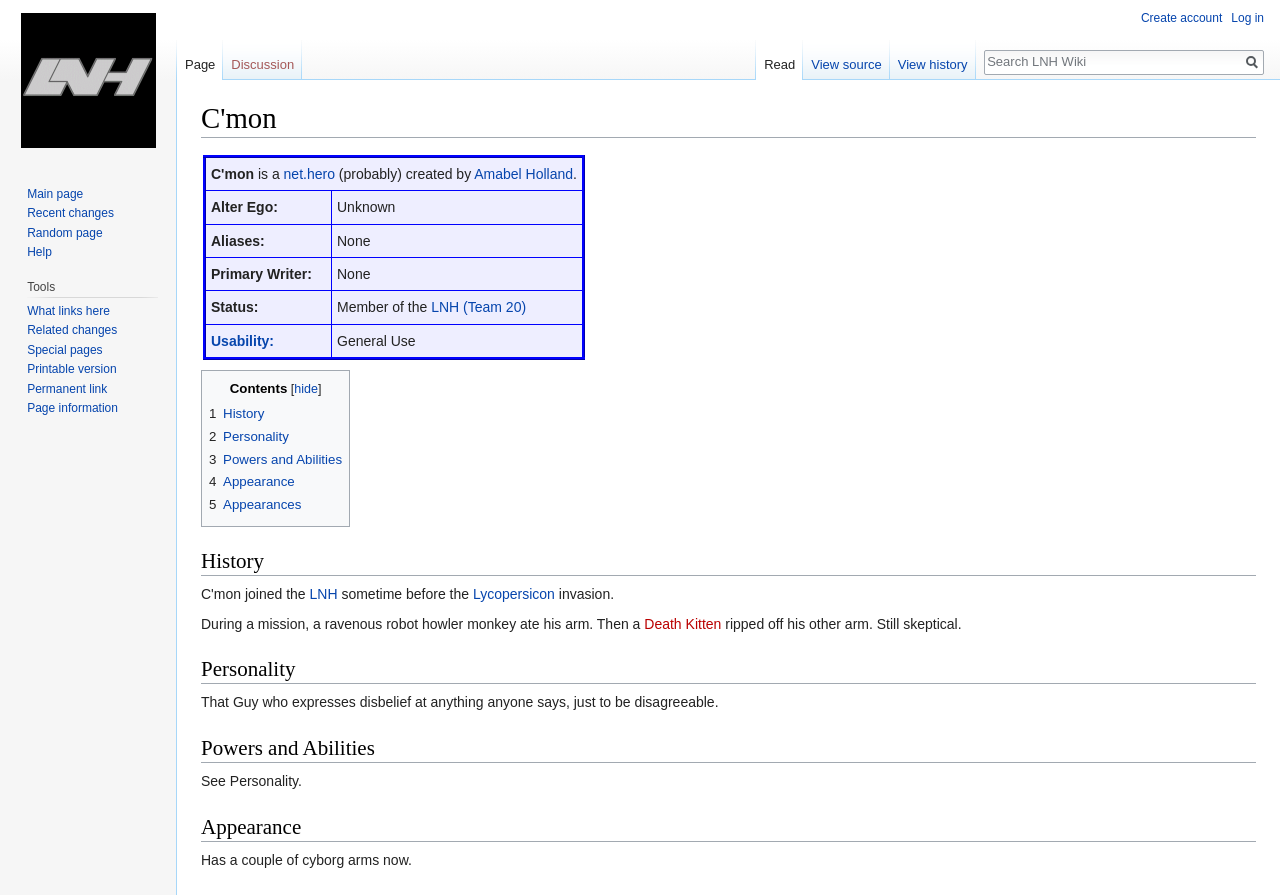Please study the image and answer the question comprehensively:
What is C'mon's primary writer?

I found the answer by looking at the table with the heading 'C'mon' and finding the row with the label 'Primary Writer:' and the corresponding value is 'None'.